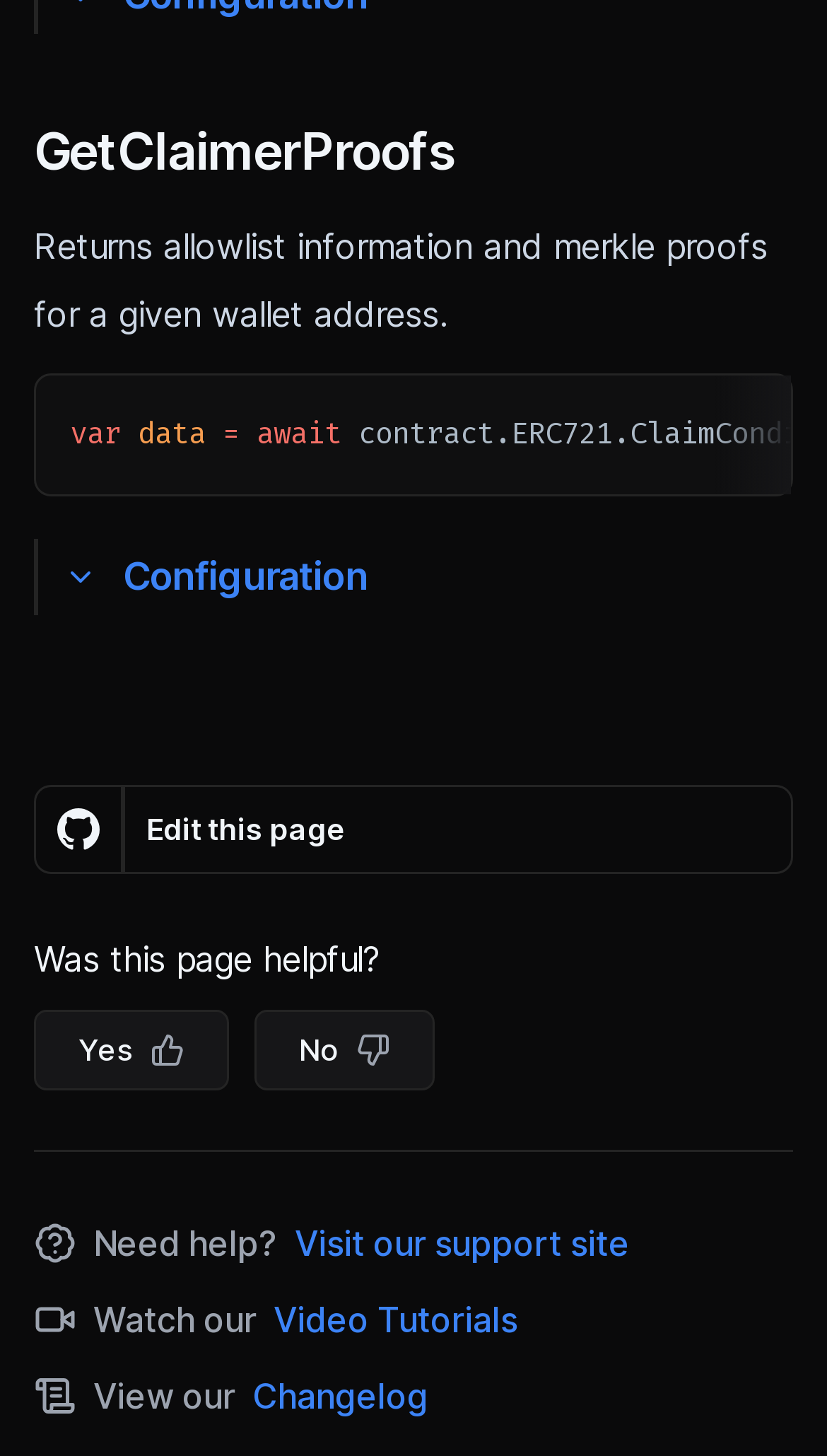What are the options for providing feedback on the page?
Please use the visual content to give a single word or phrase answer.

Yes or No